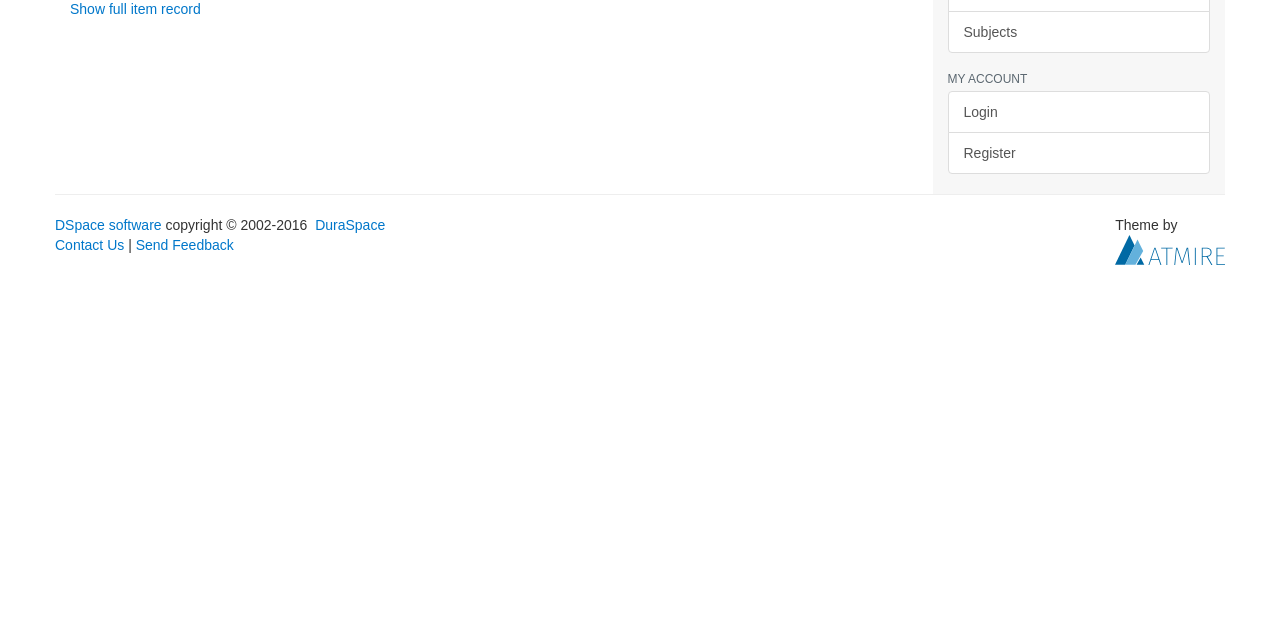Identify the bounding box coordinates for the UI element that matches this description: "DSpace software".

[0.043, 0.34, 0.126, 0.365]